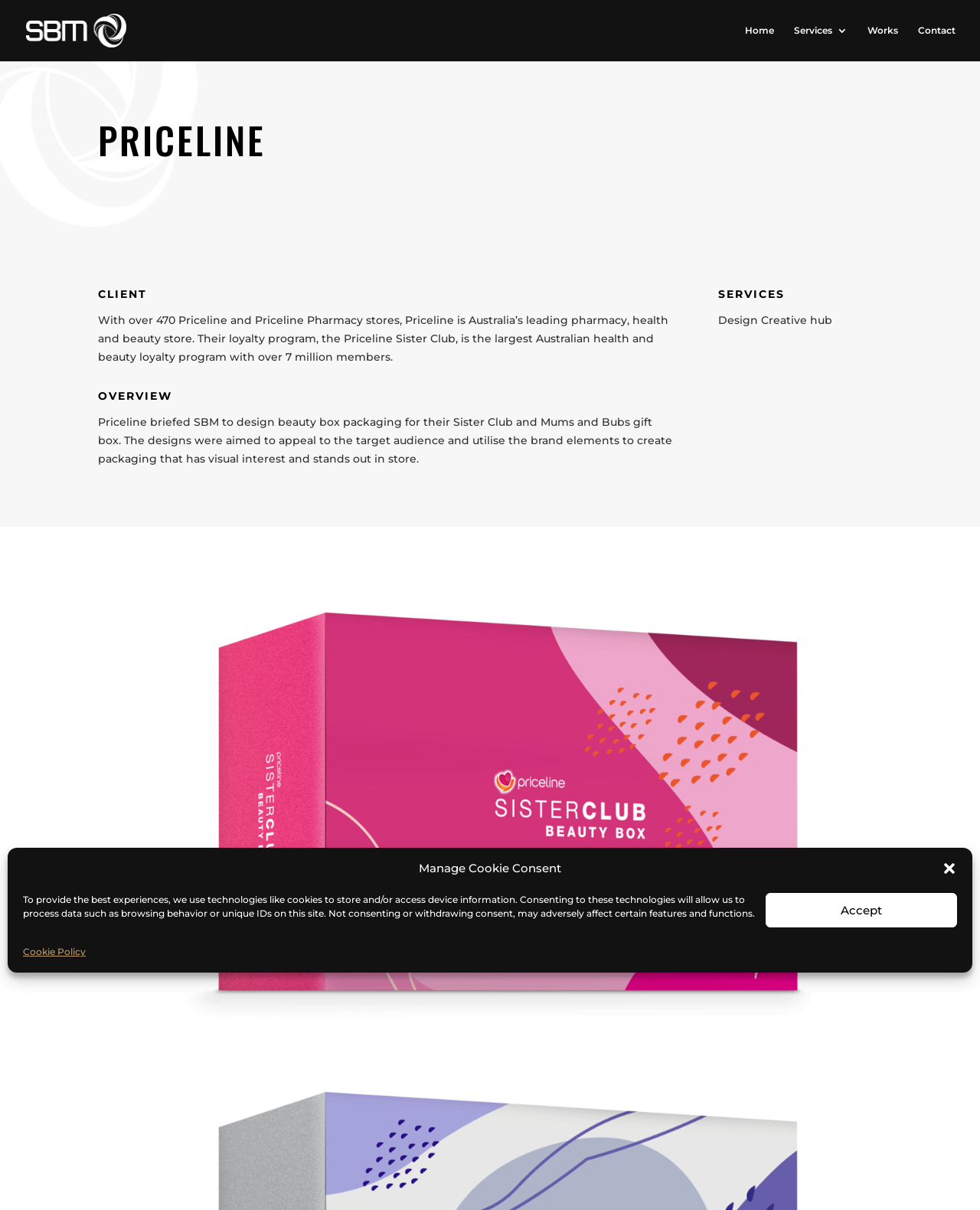Based on the image, please respond to the question with as much detail as possible:
What is the purpose of the Sister Club?

According to the webpage, the Sister Club is 'the largest Australian health and beauty loyalty program with over 7 million members.' This implies that the purpose of the Sister Club is to serve as a loyalty program.